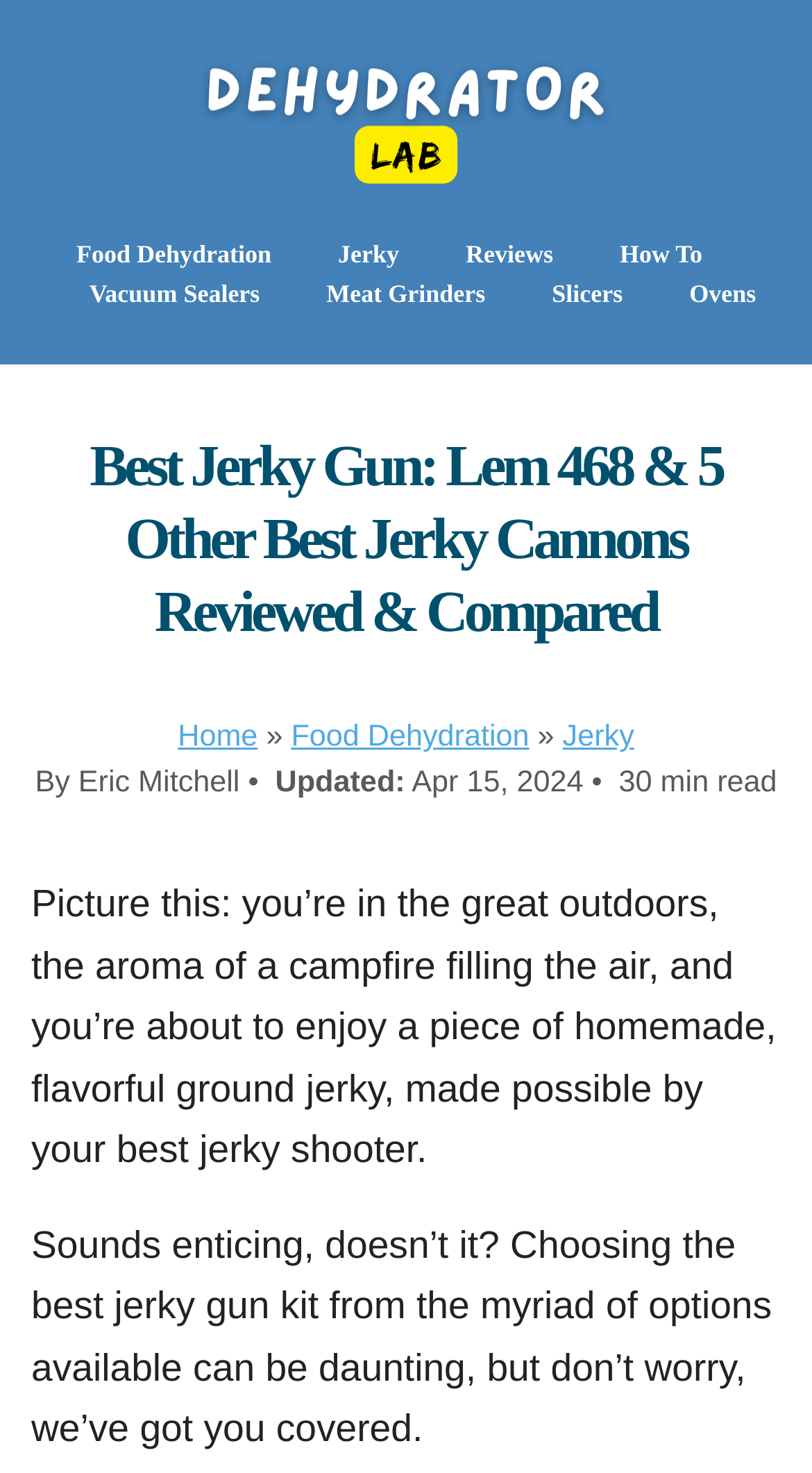Indicate the bounding box coordinates of the clickable region to achieve the following instruction: "Visit Food Dehydration page."

[0.094, 0.16, 0.334, 0.187]